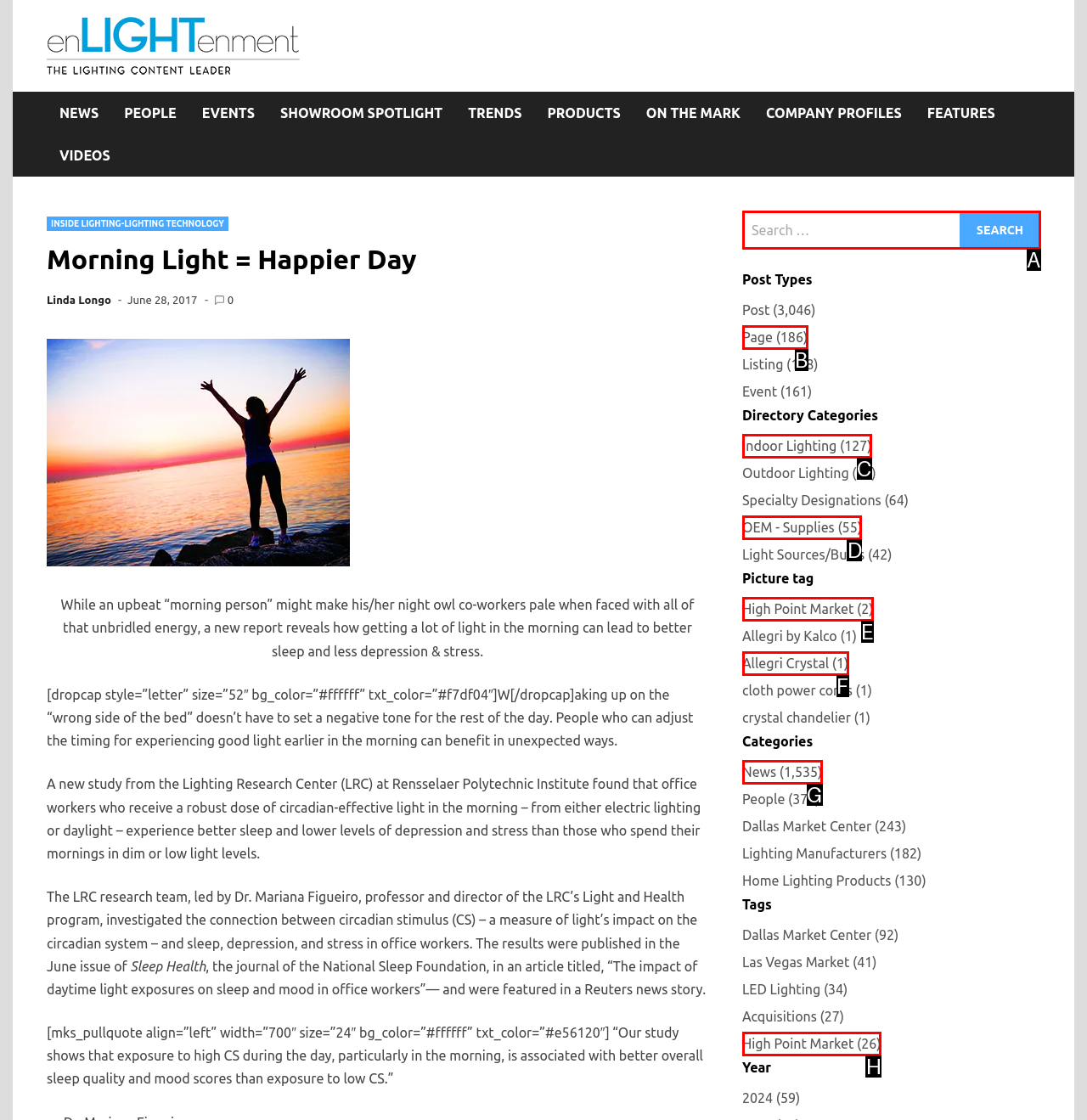Which UI element corresponds to this description: OEM - Supplies (55)
Reply with the letter of the correct option.

D